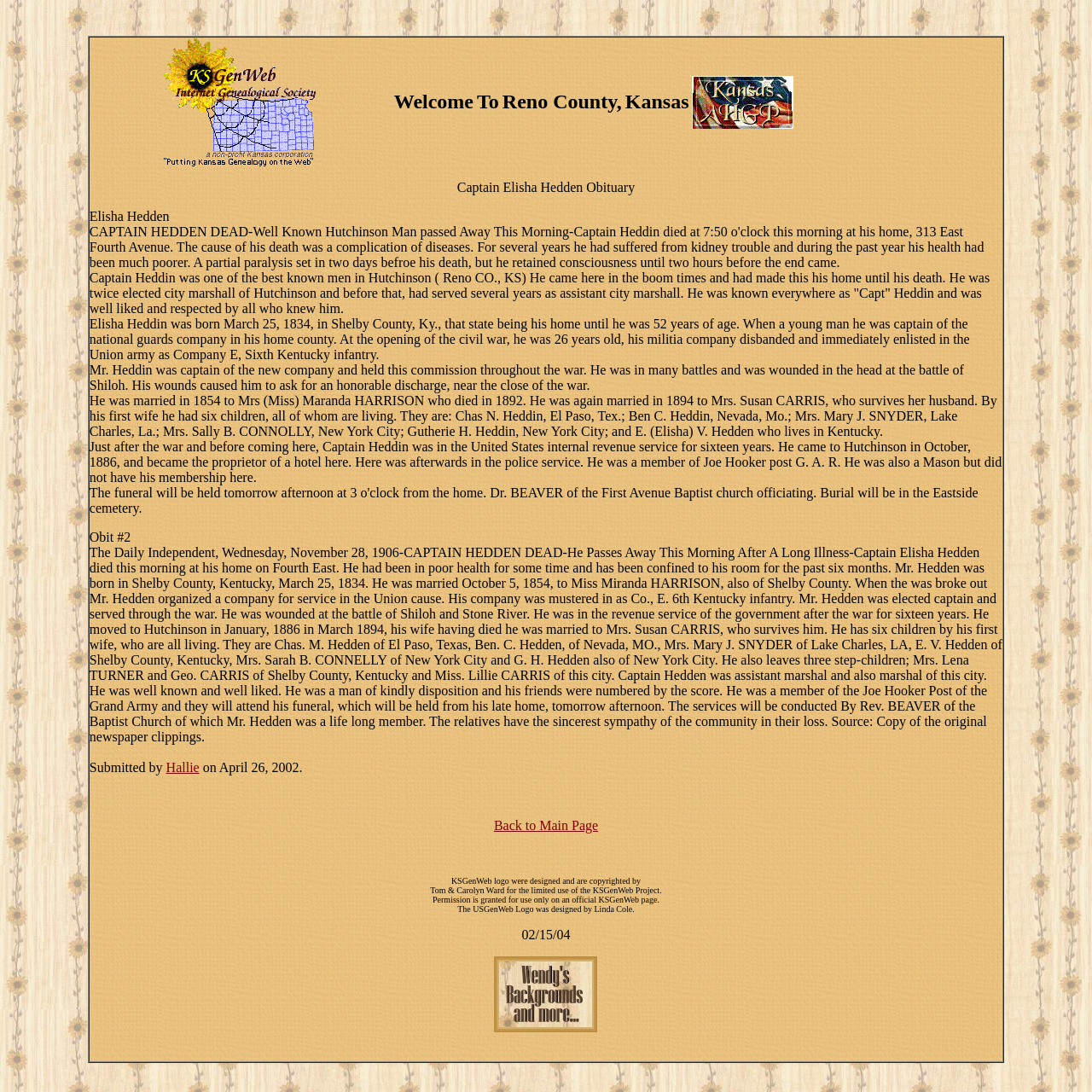Please provide a detailed answer to the question below based on the screenshot: 
Where was Captain Elisha Hedden born?

I found the birthplace of Captain Elisha Hedden in the text of the obituary, which states that he was born in Shelby County, Kentucky on March 25, 1834.